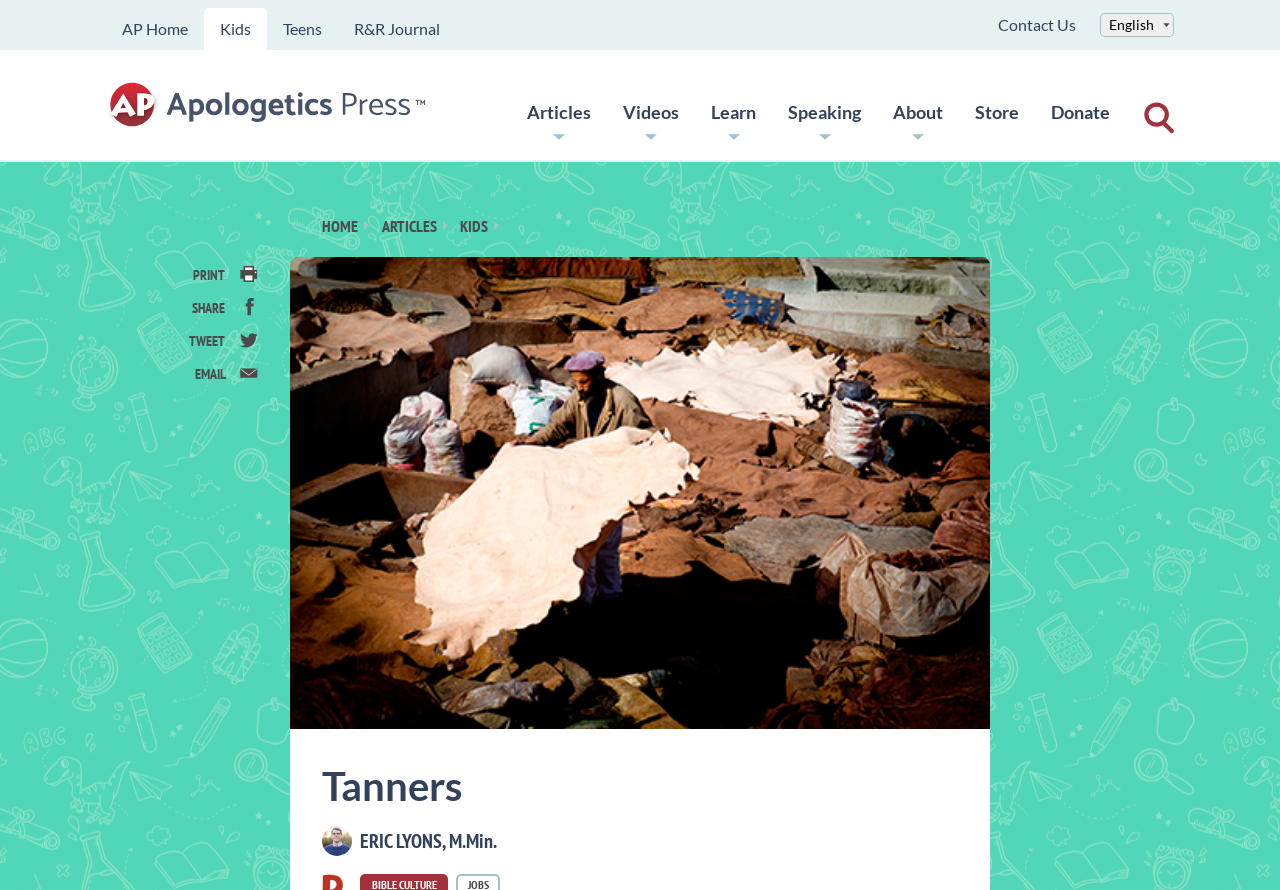Locate the bounding box coordinates of the element that needs to be clicked to carry out the instruction: "read articles". The coordinates should be given as four float numbers ranging from 0 to 1, i.e., [left, top, right, bottom].

[0.399, 0.089, 0.474, 0.179]